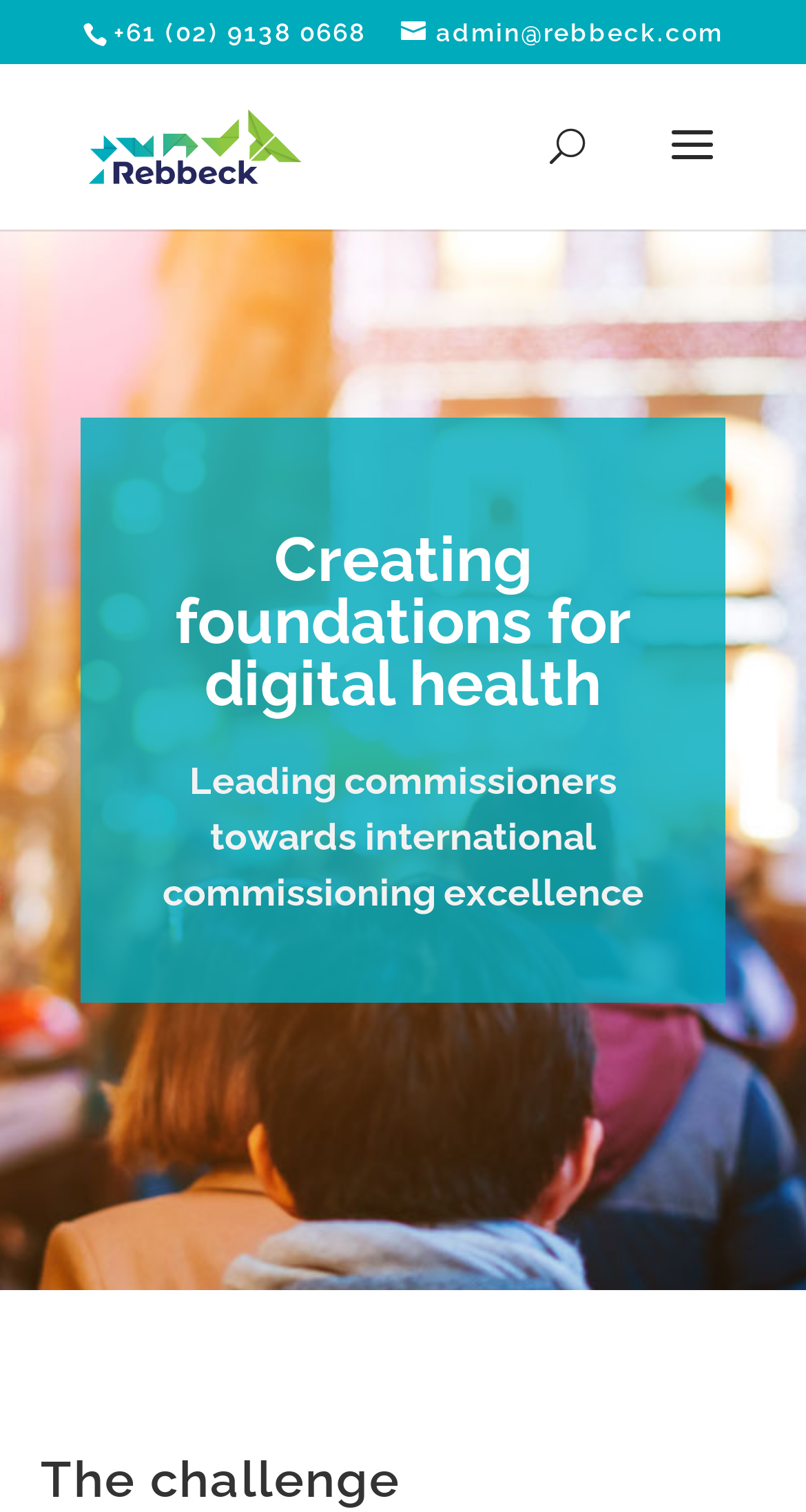Find the bounding box coordinates for the element described here: "name="s" placeholder="Search …" title="Search for:"".

[0.463, 0.042, 0.823, 0.044]